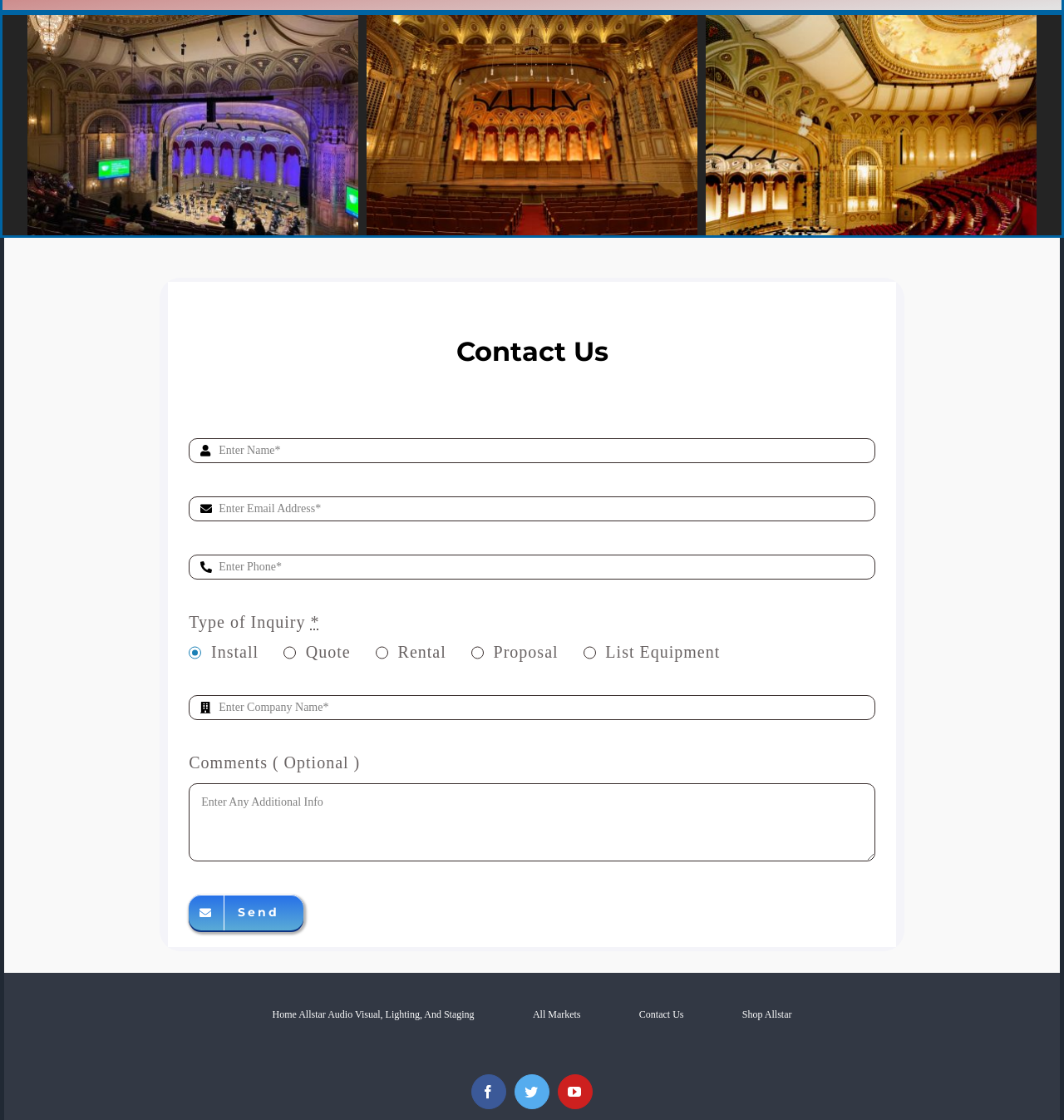Use a single word or phrase to answer the question: 
What is the first type of inquiry option in the form?

Install